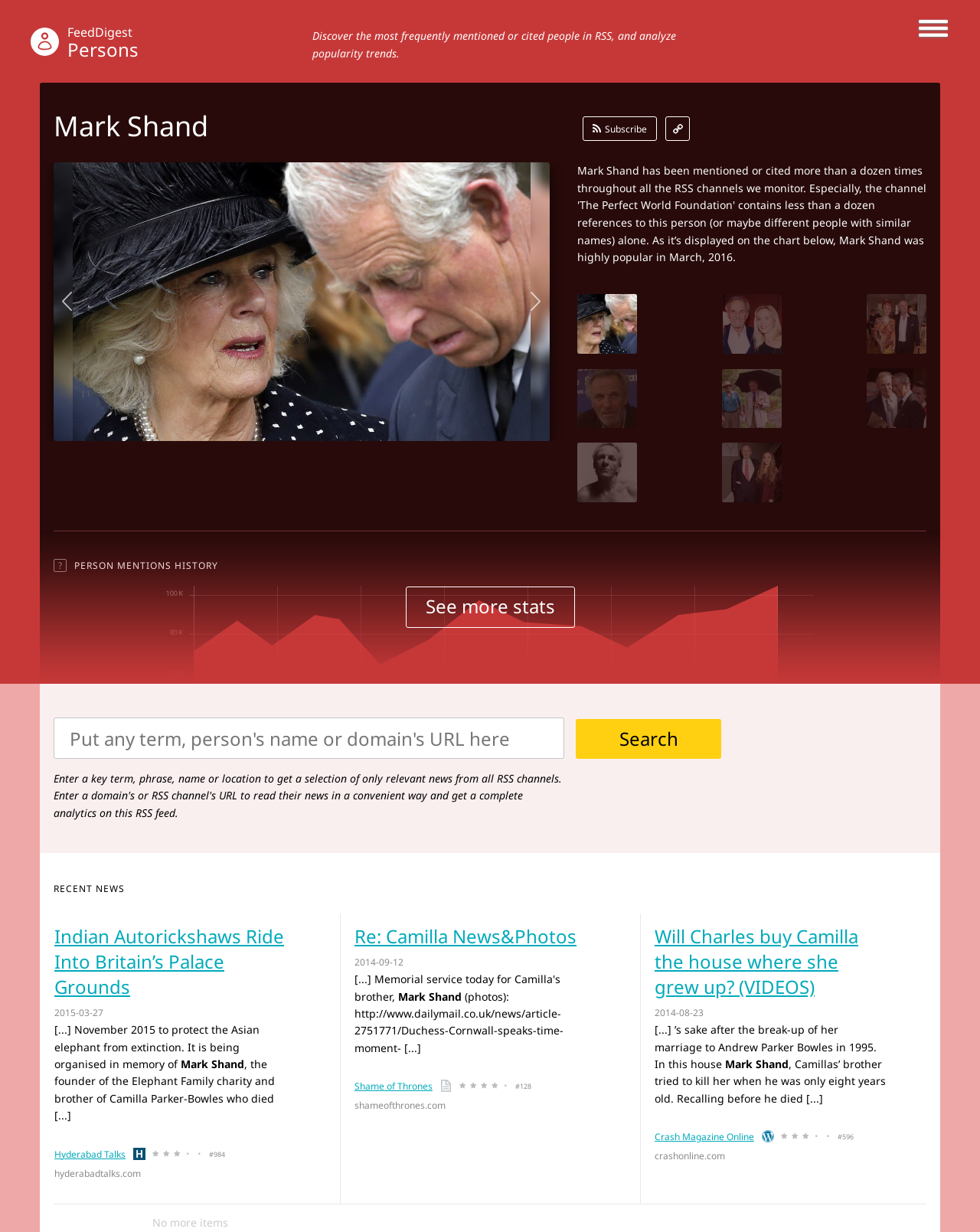What is the URL of the website mentioned in the news article 'Will Charles buy Camilla the house where she grew up?'?
Look at the screenshot and provide an in-depth answer.

I found a link element with the text 'Crash Magazine Online' at coordinates [0.668, 0.917, 0.77, 0.928], which is associated with the URL 'crashonline.com'.